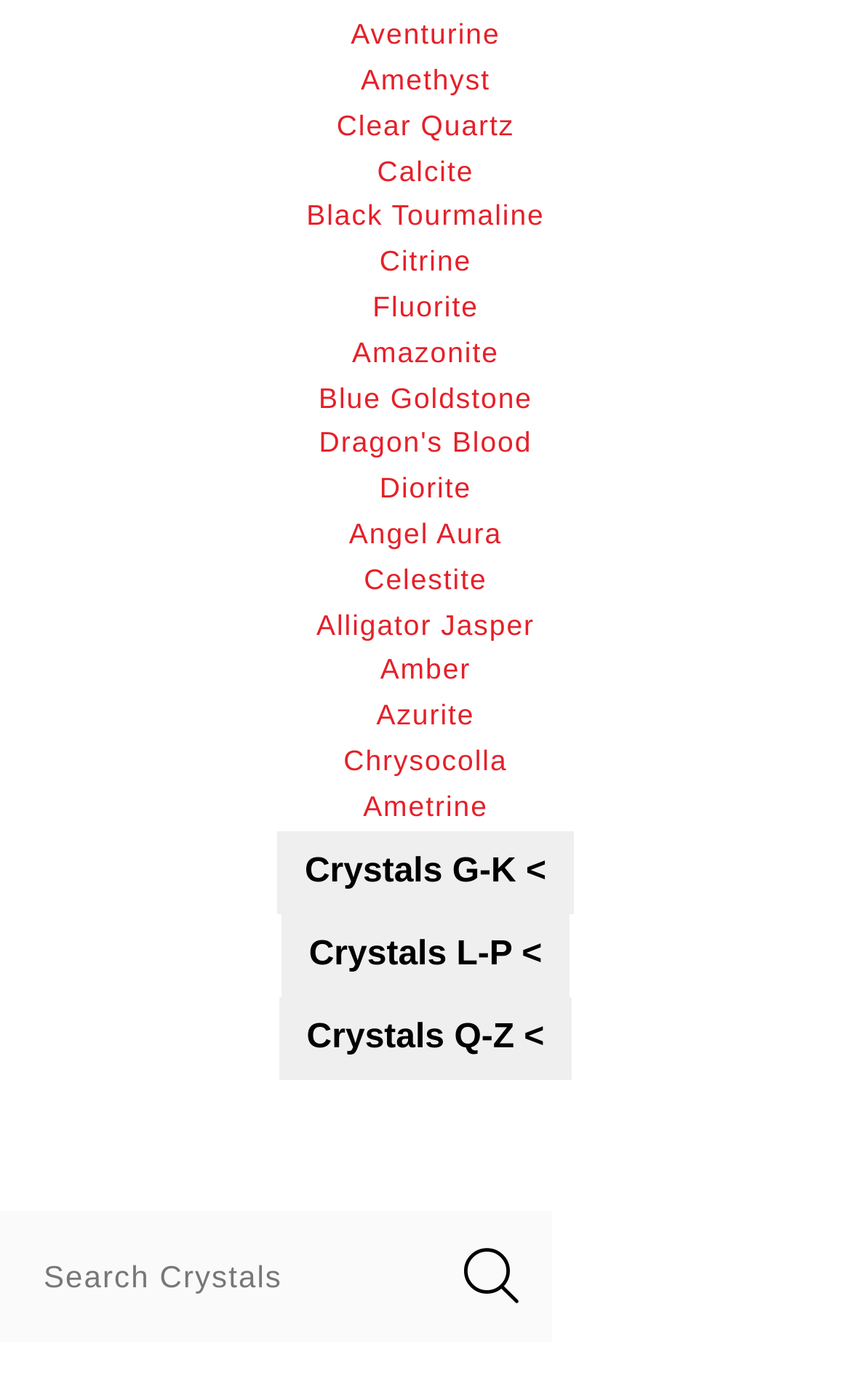Can you specify the bounding box coordinates of the area that needs to be clicked to fulfill the following instruction: "click on the search button"?

[0.505, 0.864, 0.649, 0.958]